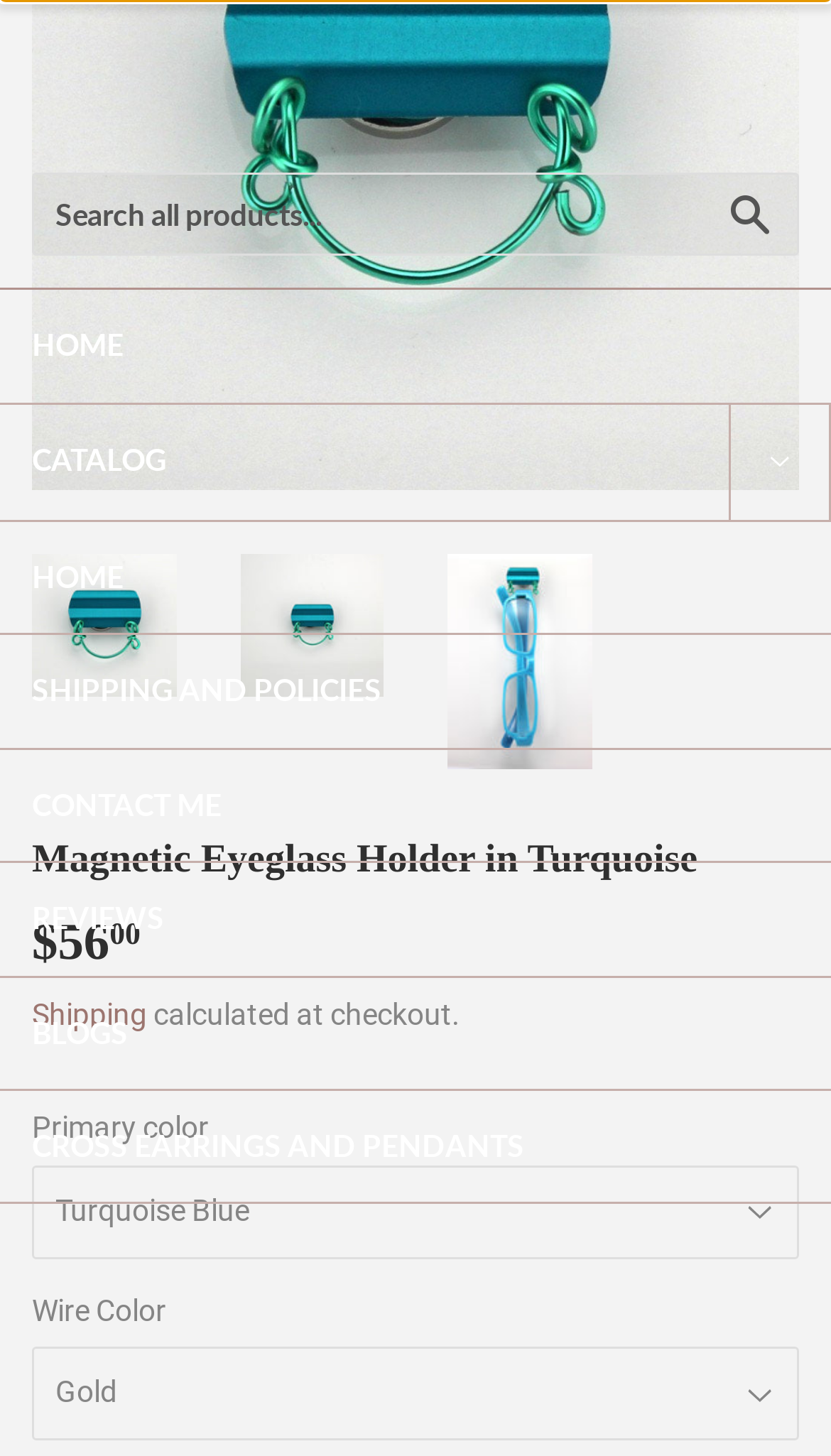Provide the bounding box coordinates of the UI element this sentence describes: "Shipping".

[0.038, 0.685, 0.177, 0.708]